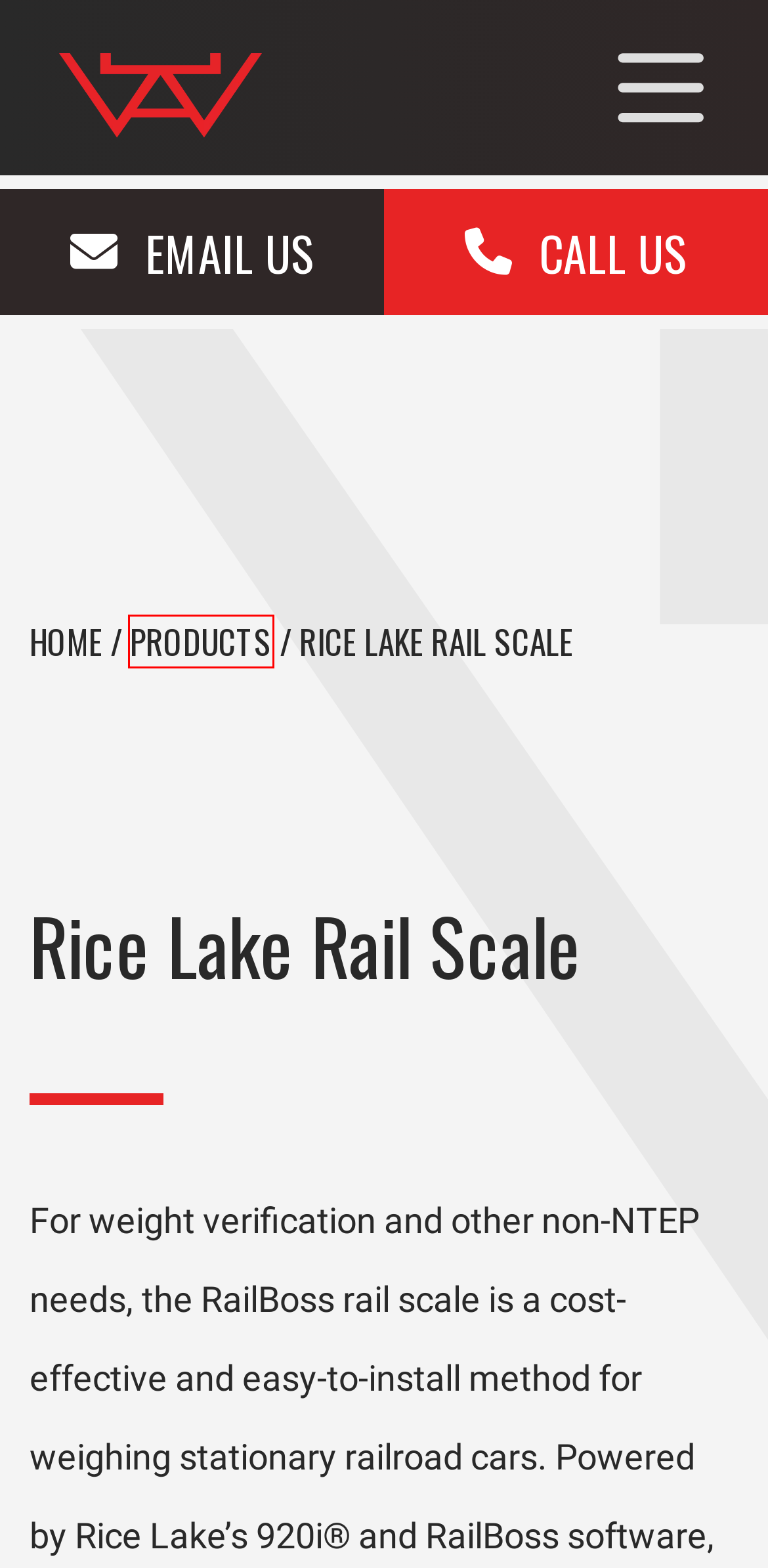Consider the screenshot of a webpage with a red bounding box and select the webpage description that best describes the new page that appears after clicking the element inside the red box. Here are the candidates:
A. Scale Services | Accurate Western Scale
B. Contact us | Accurate Western Scale
C. Our Company | Accurate Western Scale
D. Livestock Scales | Accurate Western Scale
E. Commercial & Retail Scales | Accurate Western Scale
F. Scale Repair | Accurate Western Scale
G. Industrial Scales | Accurate Western Scale
H. Scale Products | Accurate Western Scale

H